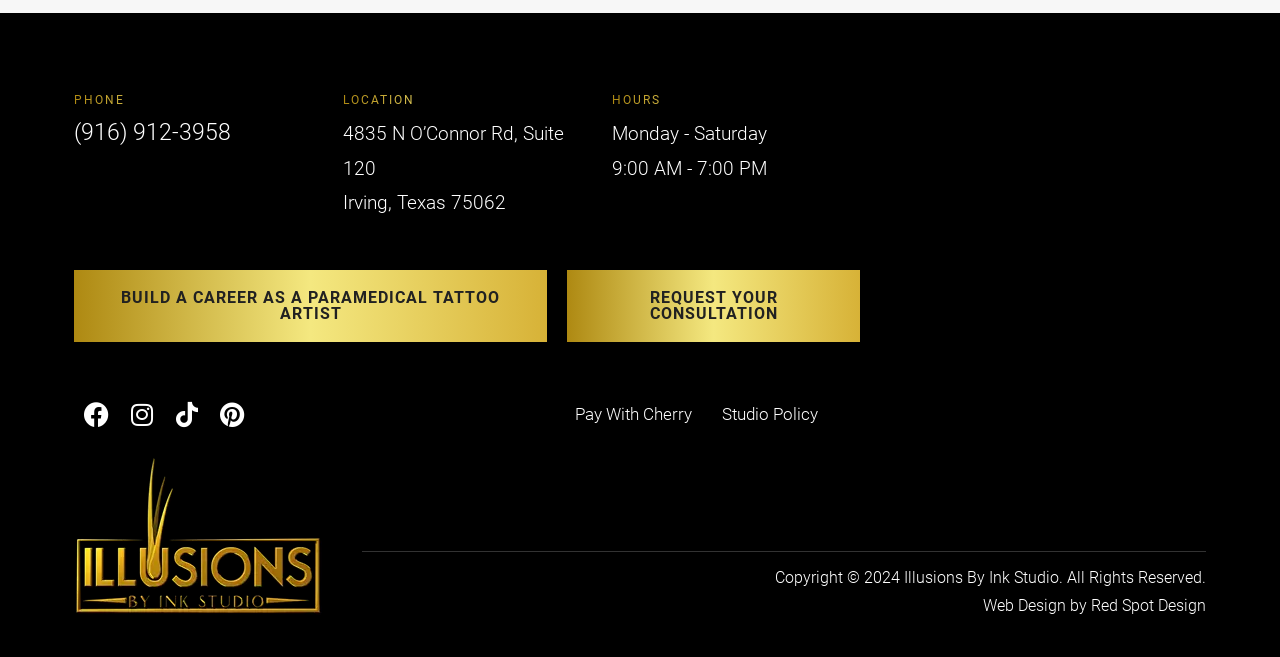Based on the element description: "Facebook", identify the UI element and provide its bounding box coordinates. Use four float numbers between 0 and 1, [left, top, right, bottom].

[0.066, 0.612, 0.085, 0.65]